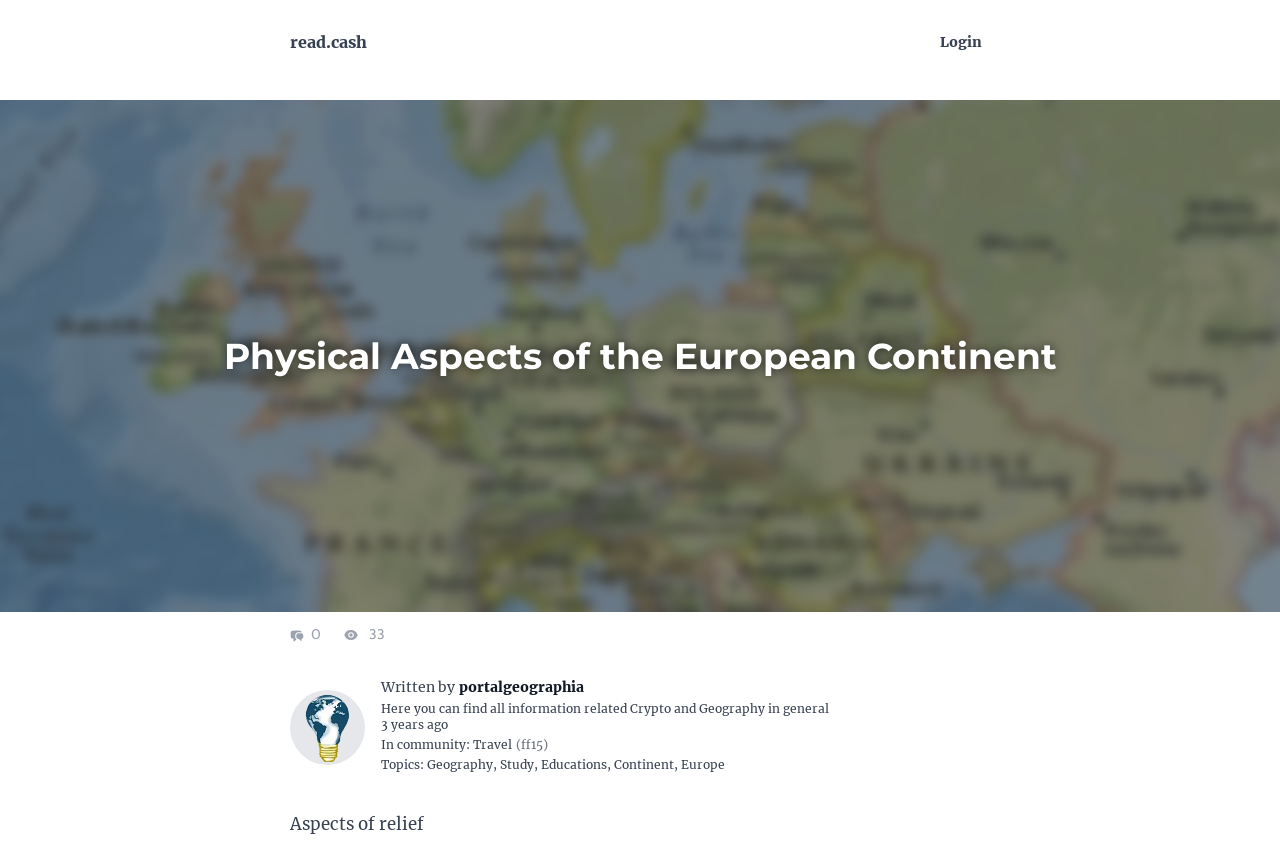Give a detailed overview of the webpage's appearance and contents.

The webpage appears to be an article or blog post about the physical aspects of the European continent. At the top, there is a header section with a link to the website's homepage, "read.cash", and a login link on the right side. 

Below the header, the main content area begins with a heading that reads "Physical Aspects of the European Continent". 

On the left side, there is an image, likely an avatar, associated with the author, "portalgeographia". Next to the avatar, the author's name is written in text, followed by a brief description of the article's content, which mentions crypto and geography. 

Below the author information, there is a section displaying the article's metadata, including the date and time of publication, "2020-12-06 19:06:43", and the community and topic tags associated with the article. The topic tags include "Geography", "Study", "Educations", "Continent", "Europe", and "Aspects of relief". 

On the right side, there are several links and icons, including a link to the article's score, "0", accompanied by a small image, and a text indicating the number of people who have viewed the article.